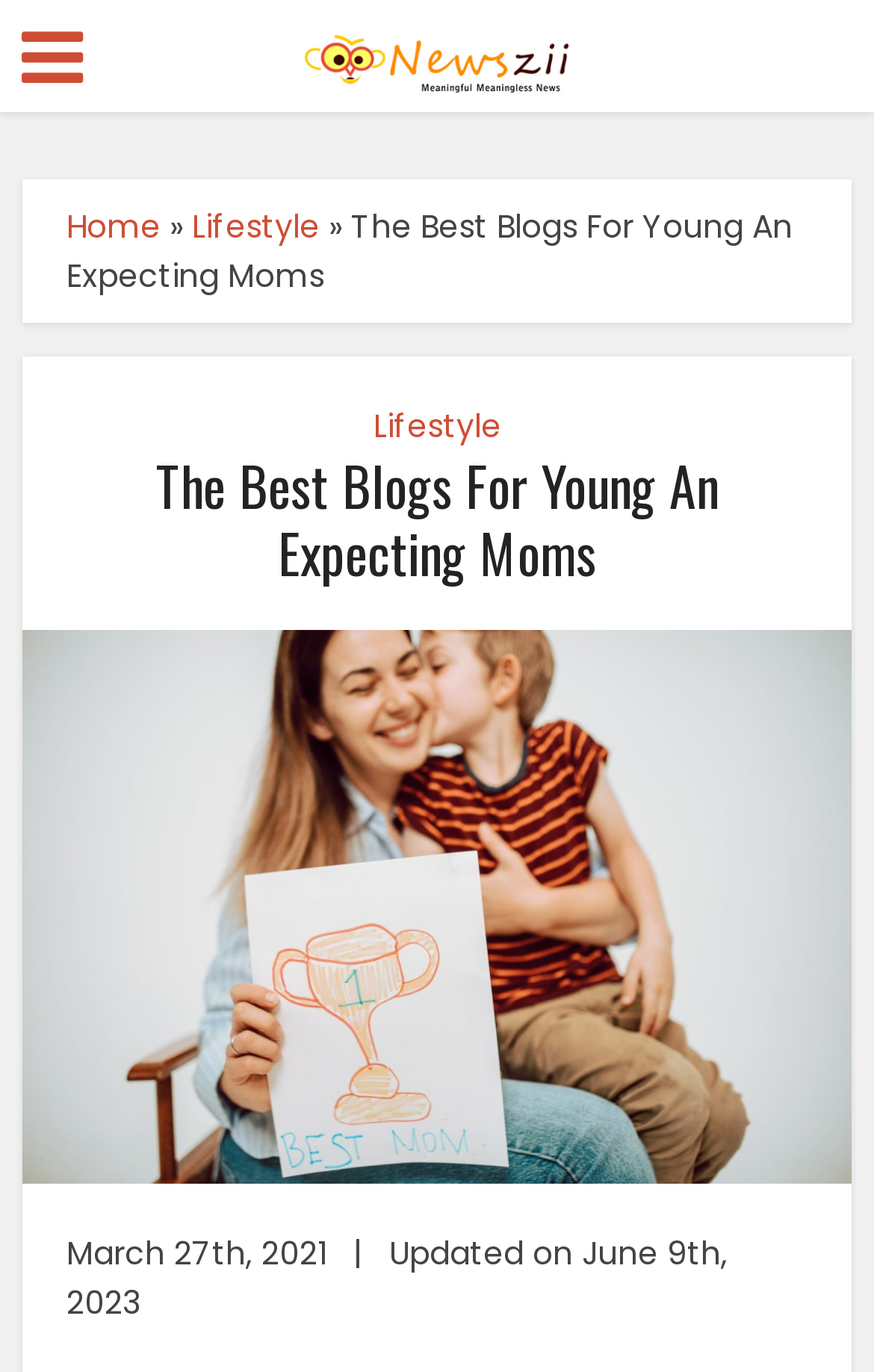Summarize the webpage in an elaborate manner.

The webpage appears to be a blog or article page focused on the topic of motherhood, specifically targeting young and expecting mothers. At the top-left corner, there is a small icon represented by a Unicode character '\uf0c9'. Next to it, on the top-center, is a link to the website "Newszii.com" accompanied by a small image of the website's logo.

The main navigation menu is located at the top-right corner, consisting of three links: "Home", "»", and "Lifestyle". Below the navigation menu, there is a large heading that reads "The Best Blogs For Young An Expecting Moms", which is also a link to the "Lifestyle" category.

The main content area features a large image related to the topic of "Best Blogs", taking up most of the page's vertical space. Above the image, there is a smaller heading with the same title as the main heading. At the bottom of the page, there is a static text block displaying the publication date "March 27th, 2021" and an update date "June 9th, 2023".